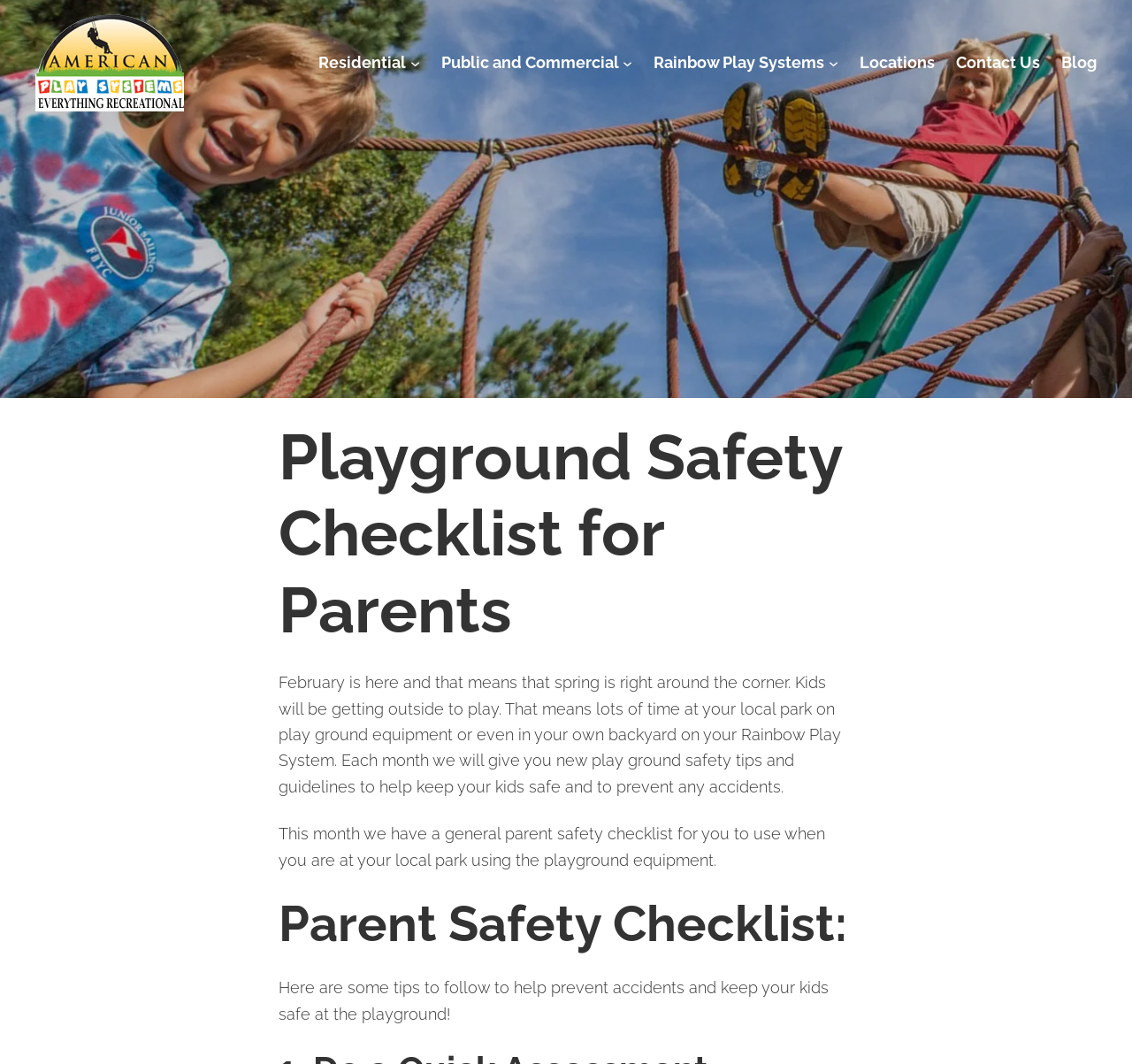Find and provide the bounding box coordinates for the UI element described with: "counter strike aimbot".

None